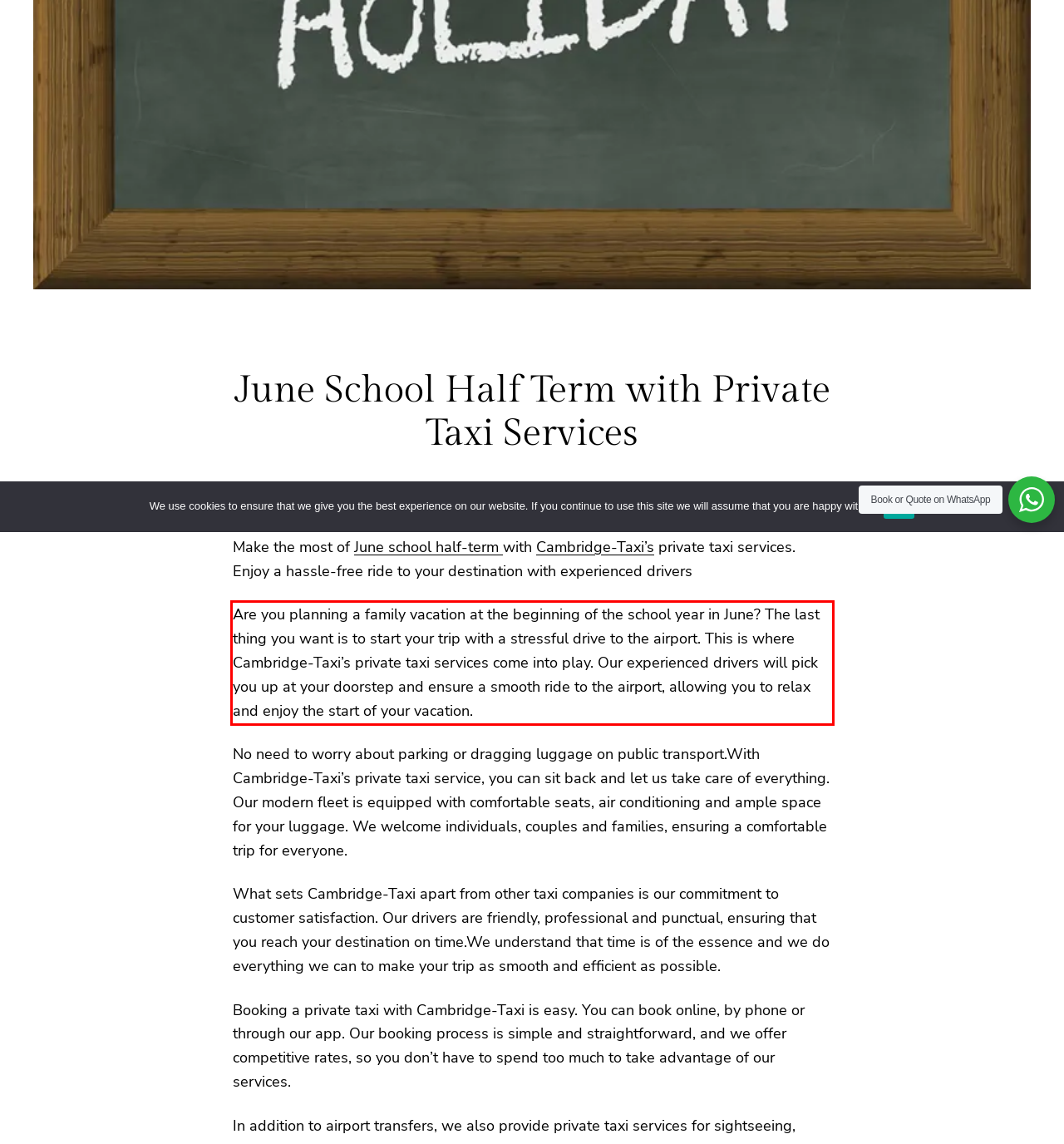You are provided with a screenshot of a webpage containing a red bounding box. Please extract the text enclosed by this red bounding box.

Are you planning a family vacation at the beginning of the school year in June? The last thing you want is to start your trip with a stressful drive to the airport. This is where Cambridge-Taxi’s private taxi services come into play. Our experienced drivers will pick you up at your doorstep and ensure a smooth ride to the airport, allowing you to relax and enjoy the start of your vacation.